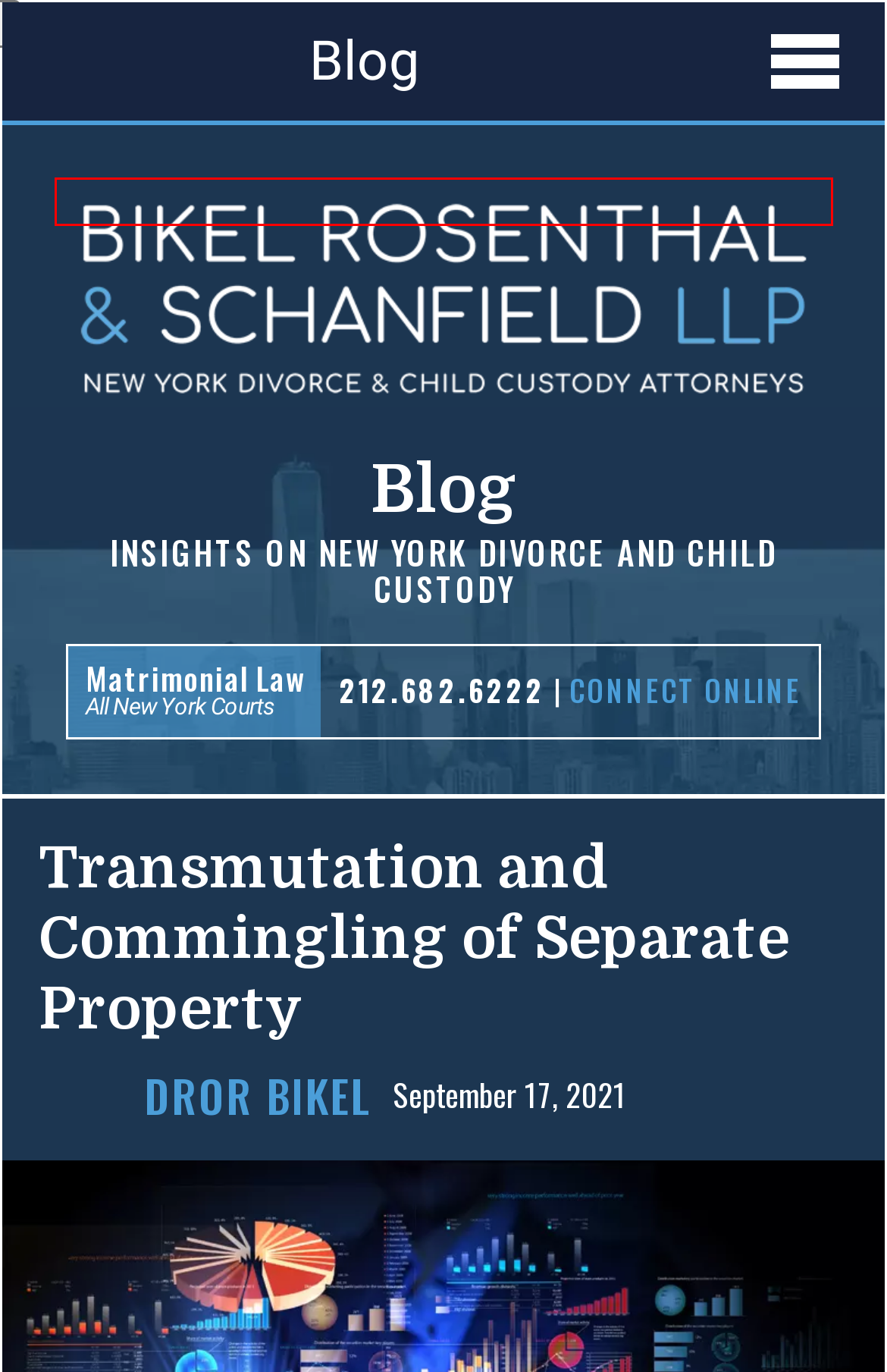You have a screenshot of a webpage with a red bounding box highlighting a UI element. Your task is to select the best webpage description that corresponds to the new webpage after clicking the element. Here are the descriptions:
A. The One Percent Divorce | Dror Bikel | Sutton Hart Press
B. Child Custody Lawyers New York Manhattan | High Conflict Focus
C. NYC Divorce & Custody Lawyers | #1 New York for High Conflict
D. New York Spousal – Partner Agreements | Bikel Rosenthal & Schanfield NYC Lawyers
E. NYC Gay & Lesbian Divorces – Legal Issues | Bikel Rosenthal & Schanfield
F. NY Matrimonial Lawyers – Family Law Attorneys | Bikel Rosenthal & Schanfield
G. New York Divorce w/International Issues? Bikel Rosenthal & Schanfield NYC Lawyers
H. New York Divorce w/Multi State Parties, Assets & Children | NYC Lawyers

C